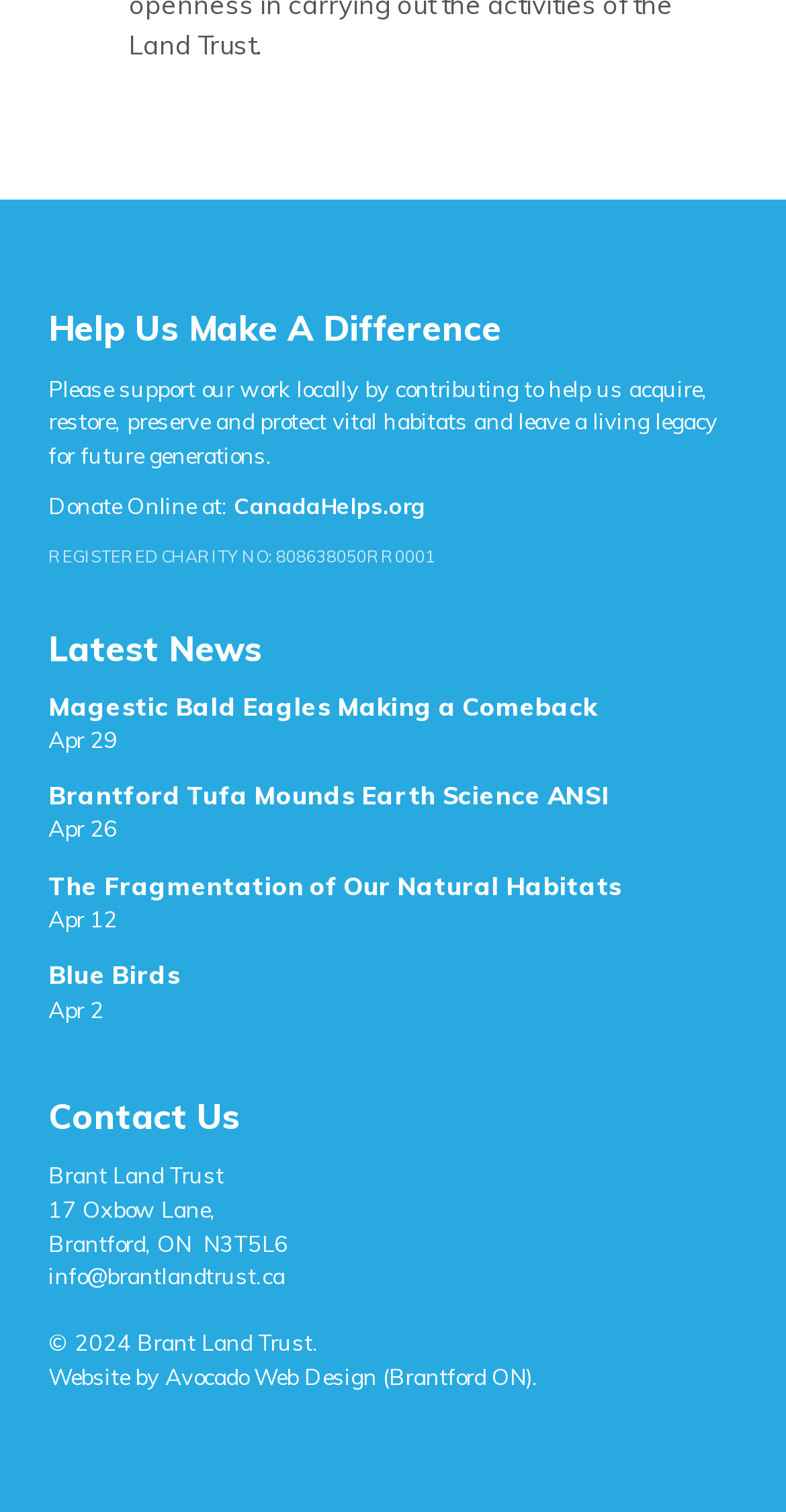Identify the bounding box for the element characterized by the following description: "Avocado Web Design (Brantford ON)".

[0.21, 0.901, 0.677, 0.92]